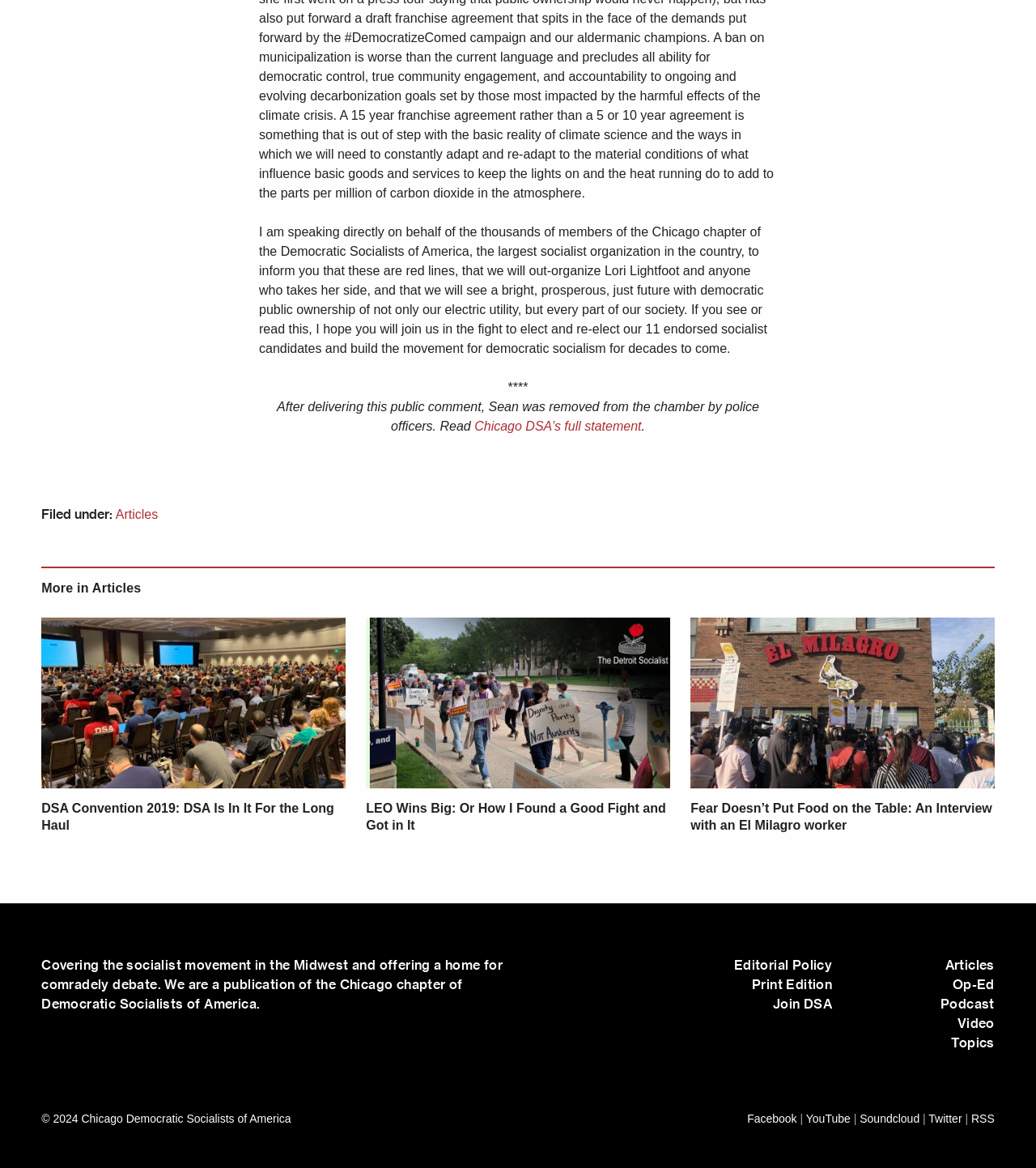Using the description: "More in Articles", identify the bounding box of the corresponding UI element in the screenshot.

[0.04, 0.498, 0.136, 0.509]